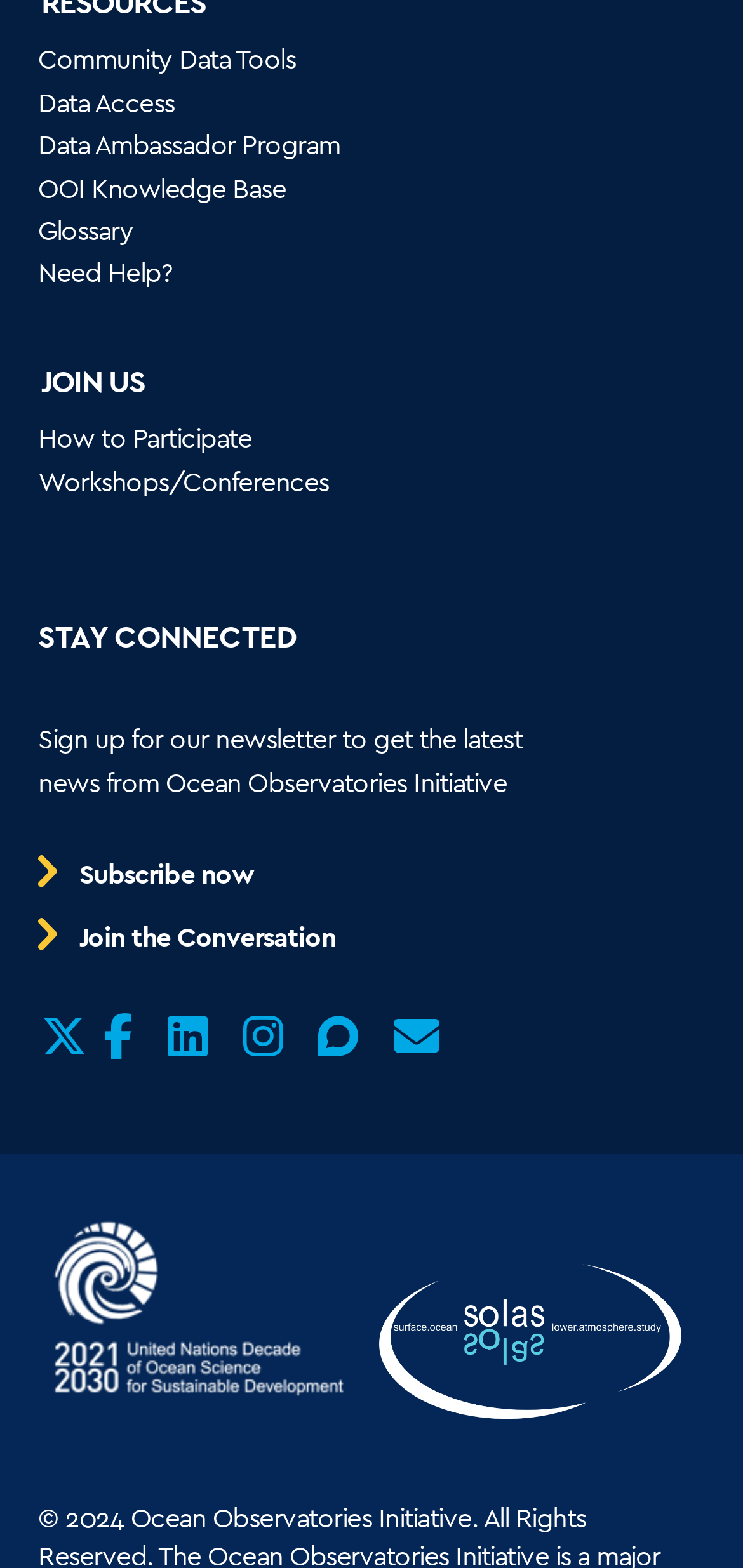Could you highlight the region that needs to be clicked to execute the instruction: "Explore Events"?

None